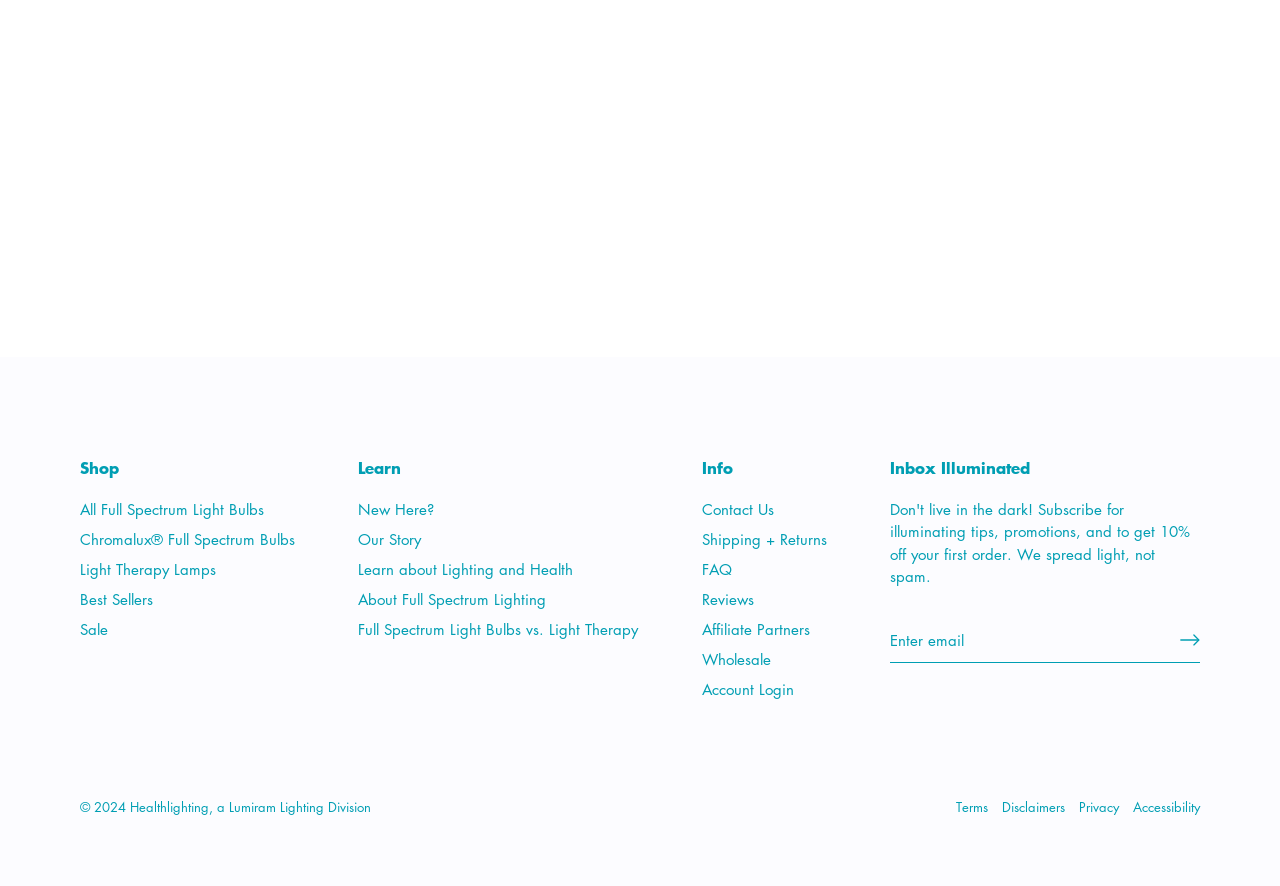Give a concise answer using one word or a phrase to the following question:
How many main sections are in the navigation menu?

3